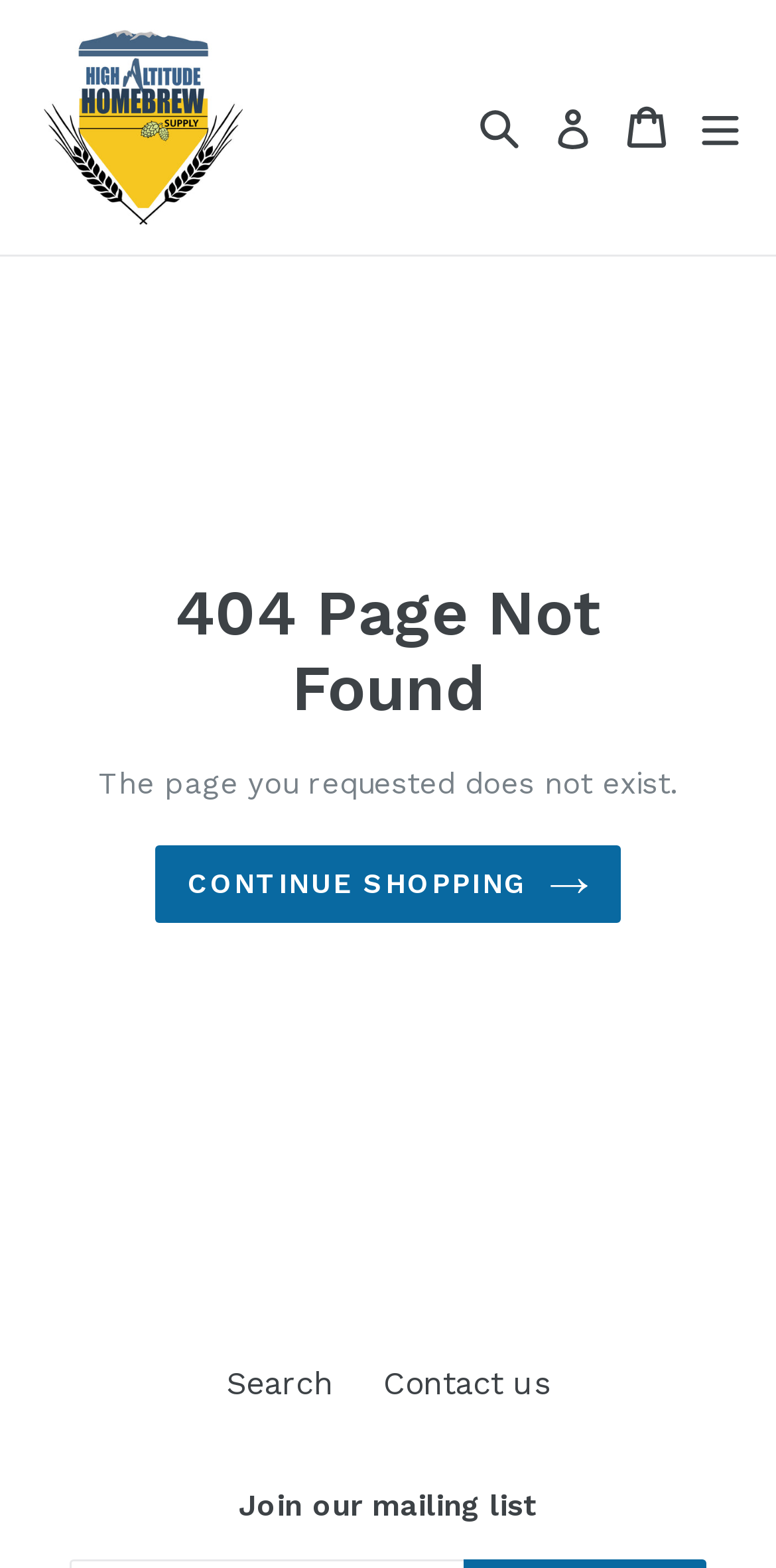Show the bounding box coordinates for the element that needs to be clicked to execute the following instruction: "View your cart". Provide the coordinates in the form of four float numbers between 0 and 1, i.e., [left, top, right, bottom].

[0.792, 0.039, 0.874, 0.123]